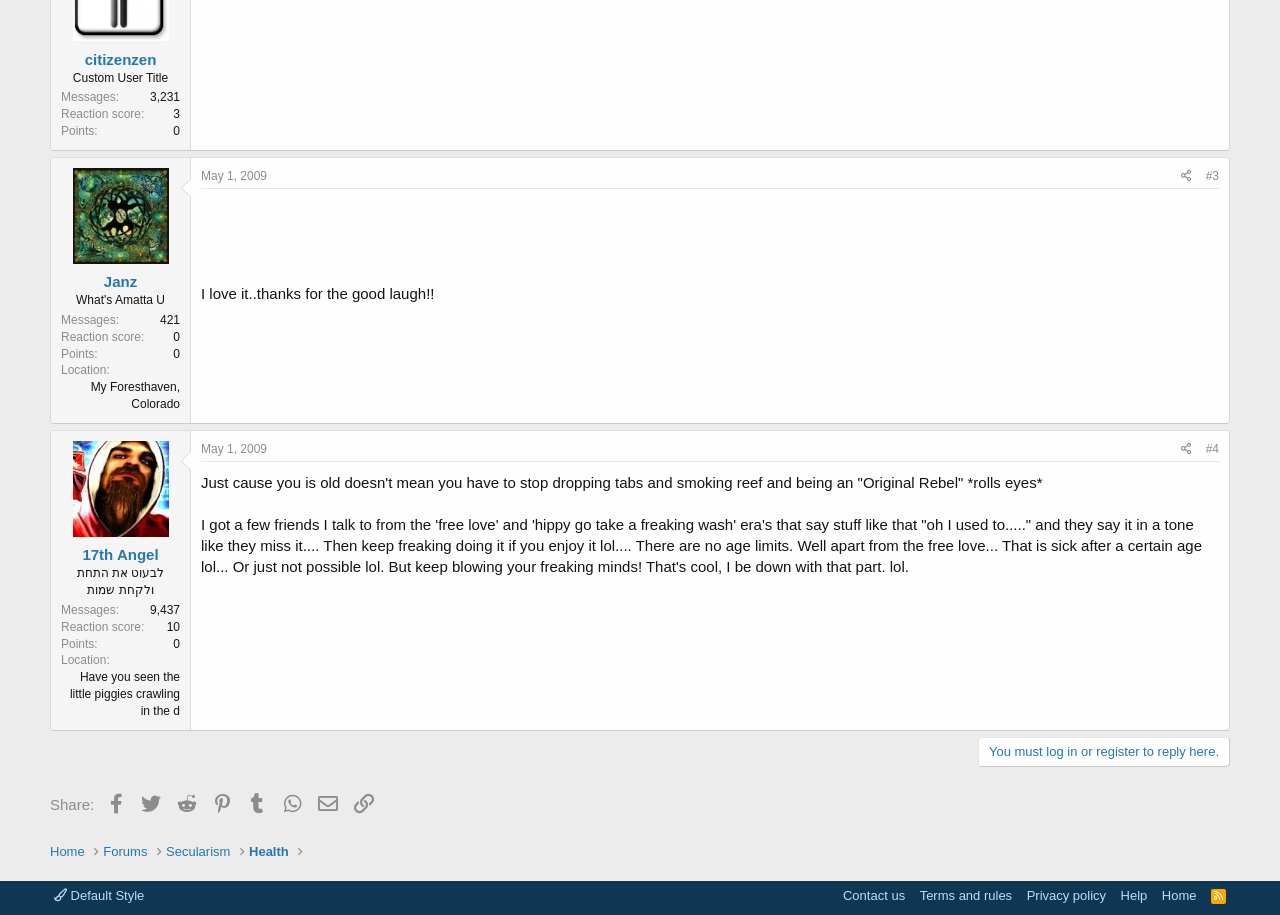Find the UI element described as: "May 1, 2009" and predict its bounding box coordinates. Ensure the coordinates are four float numbers between 0 and 1, [left, top, right, bottom].

[0.157, 0.483, 0.209, 0.498]